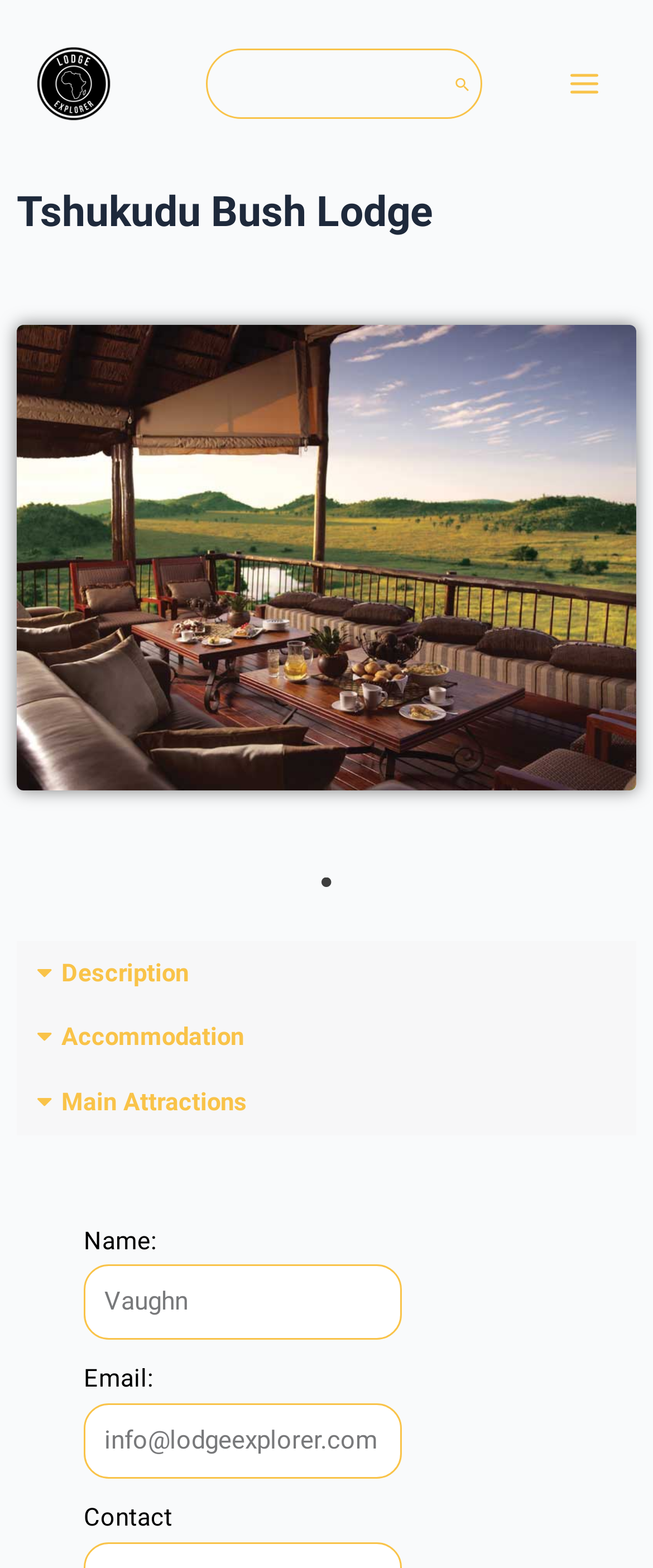What is the purpose of the search box?
Utilize the information in the image to give a detailed answer to the question.

The search box is located at the top of the webpage and has a button with the text 'Search'. This suggests that the purpose of the search box is to allow users to search for something, possibly related to the lodge or its amenities.